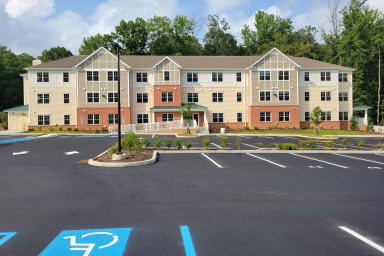Provide an extensive narrative of what is shown in the image.

The image showcases the newly dedicated Jim and Fannie Floyd House, an apartment building located at Princeton Community Housing. This modern three-story structure features a combination of light-colored siding and brick accents, providing a welcoming appearance. In the foreground, a freshly paved parking lot includes clearly marked spaces, including designated handicapped parking. Surrounding the building are landscaped areas with newly planted shrubs and trees, enhancing the environment. The dedication ceremony for this building, which will offer 25 units of affordable housing, is set to take place at 11 a.m. on Saturday, October 28. The building honors the memory of Jim and Fannie Floyd and reflects a commitment to increasing affordable housing options in Princeton.